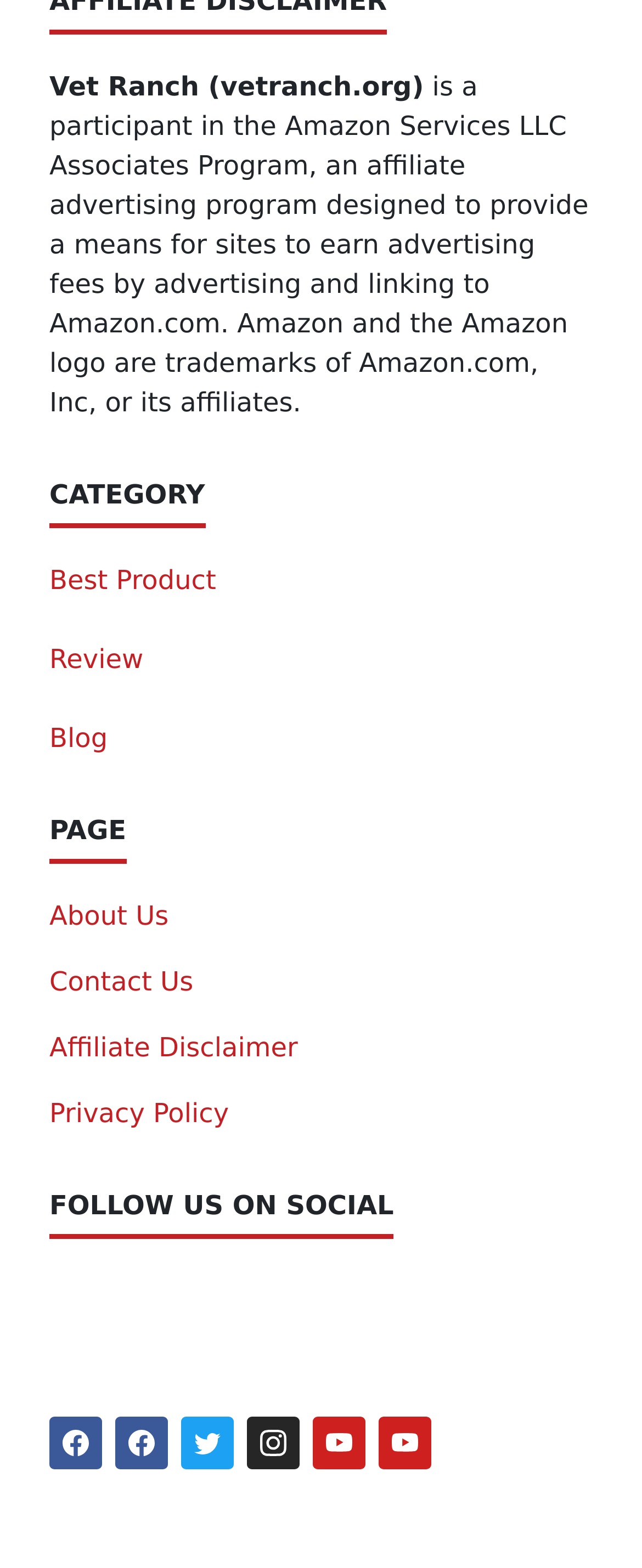Please locate the bounding box coordinates of the element's region that needs to be clicked to follow the instruction: "Read the Review". The bounding box coordinates should be provided as four float numbers between 0 and 1, i.e., [left, top, right, bottom].

[0.077, 0.411, 0.223, 0.43]